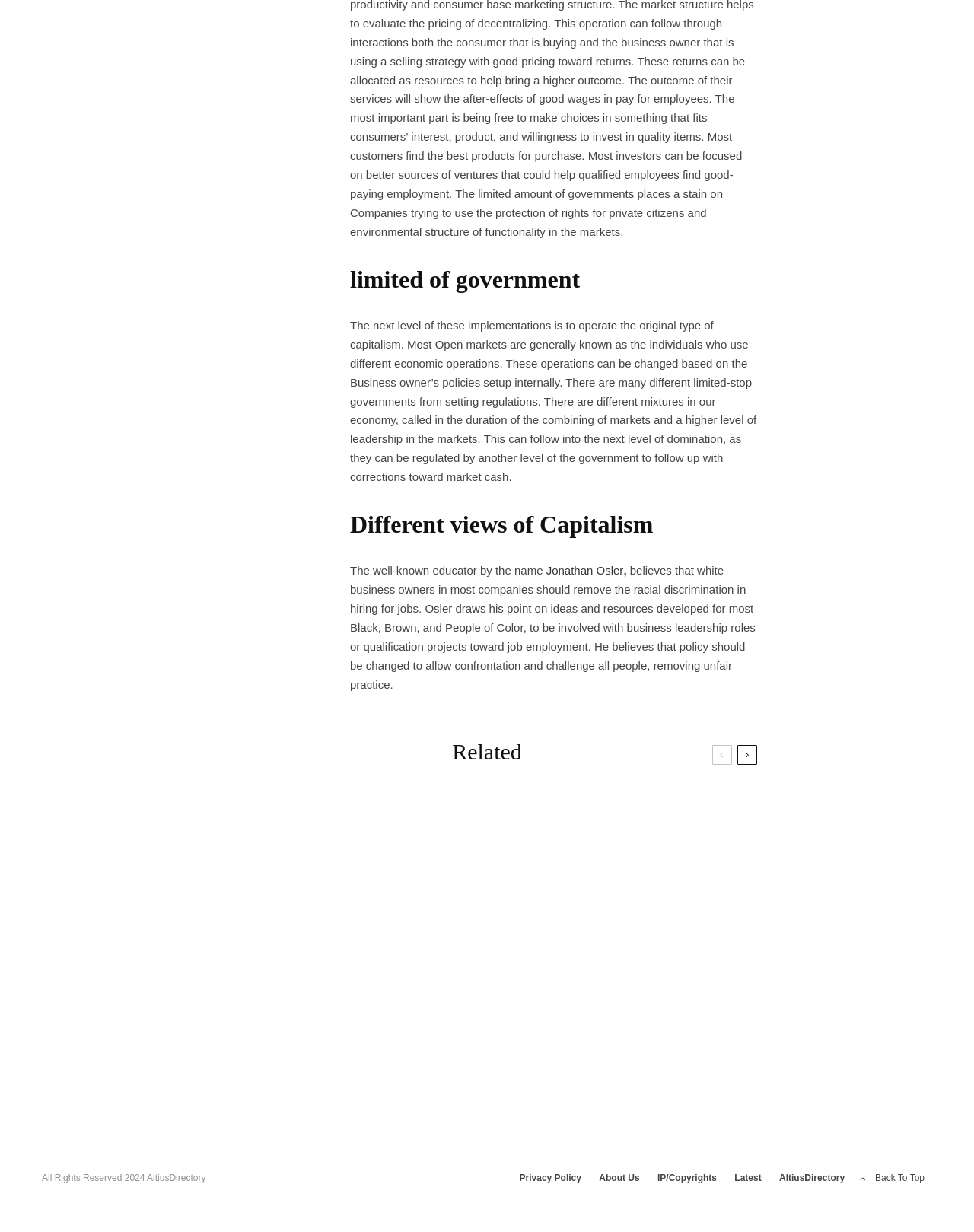Provide a brief response to the question below using one word or phrase:
What is the name of the directory mentioned in the footer?

AltiusDirectory